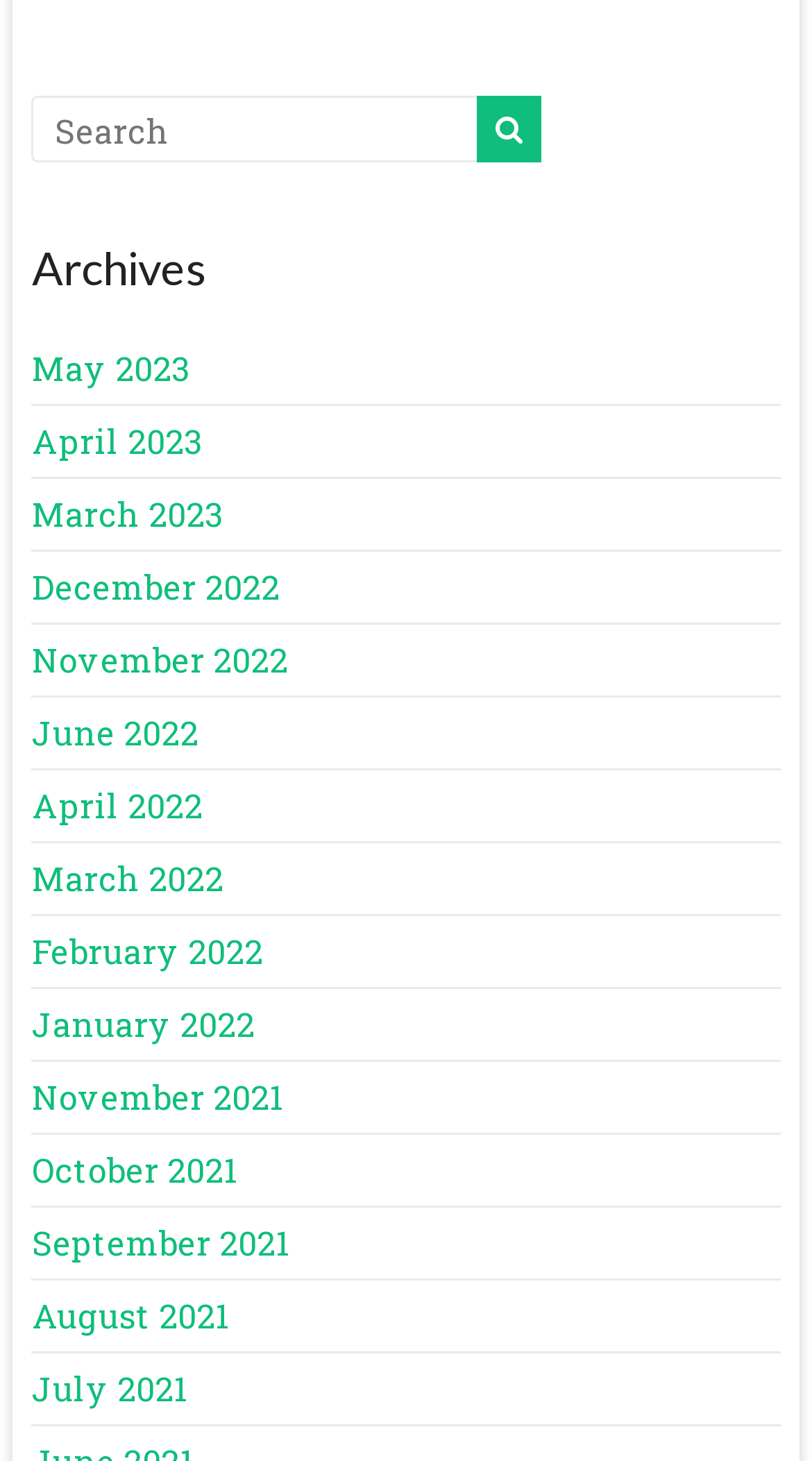Provide a brief response to the question using a single word or phrase: 
What is the category of the links on the page?

Archives